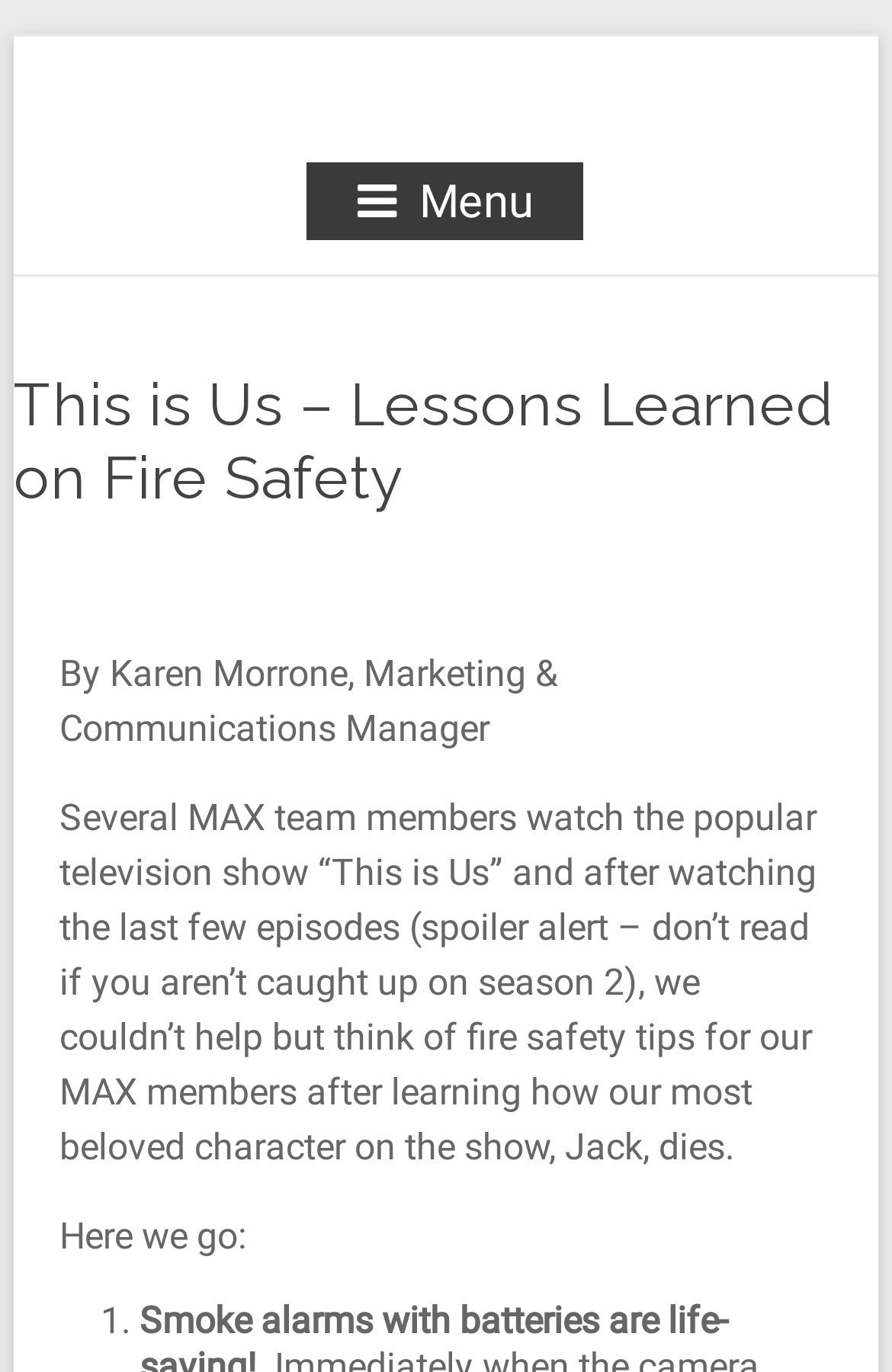From the details in the image, provide a thorough response to the question: What is the purpose of the organization MAX?

The purpose of the organization MAX can be determined by reading the static text 'Creating and sustaining wholeness by preserving and restoring property, lives and communities'.